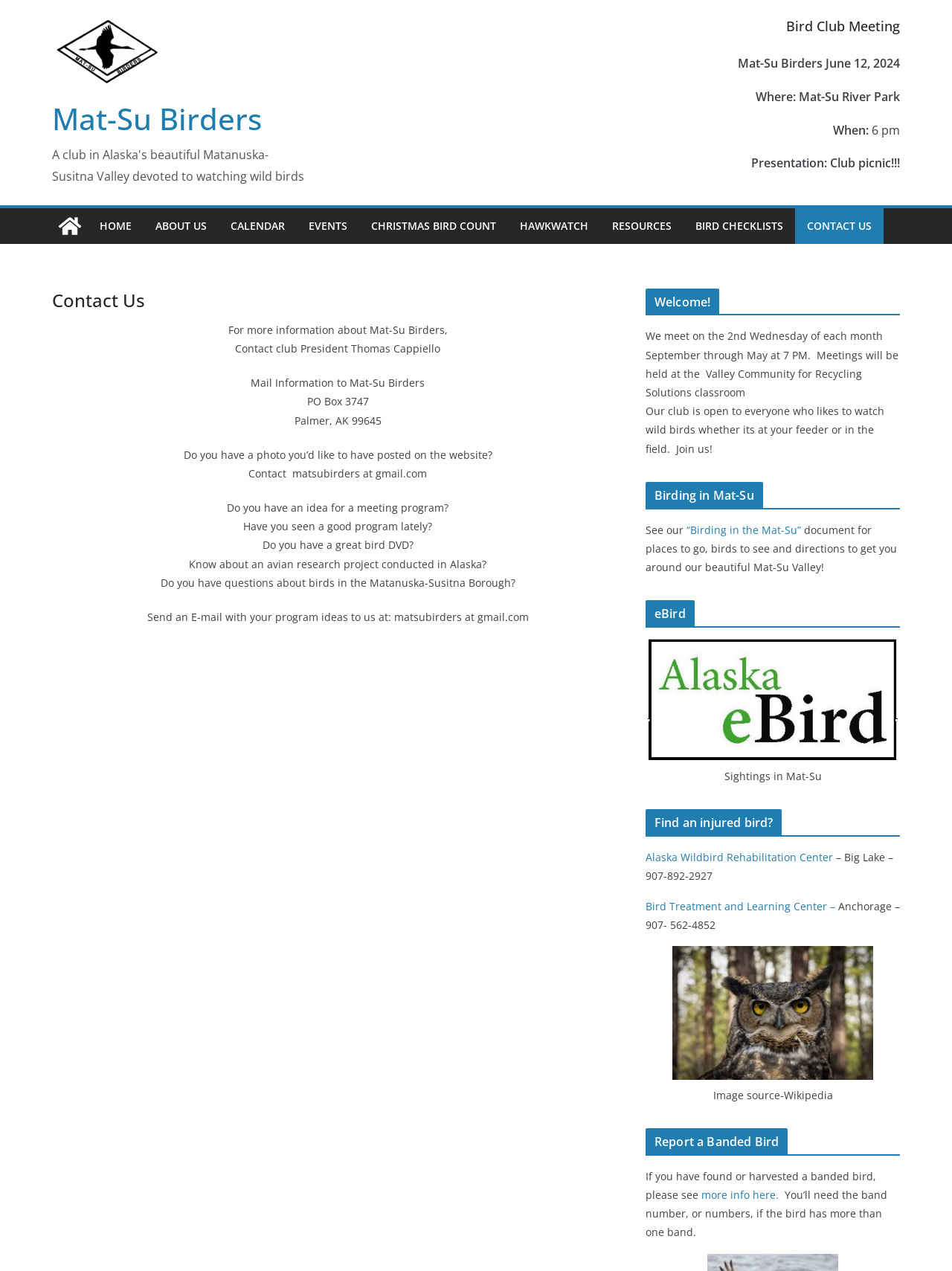What to do if you find an injured bird?
Give a one-word or short phrase answer based on the image.

Contact Alaska Wildbird Rehabilitation Center or Bird Treatment and Learning Center